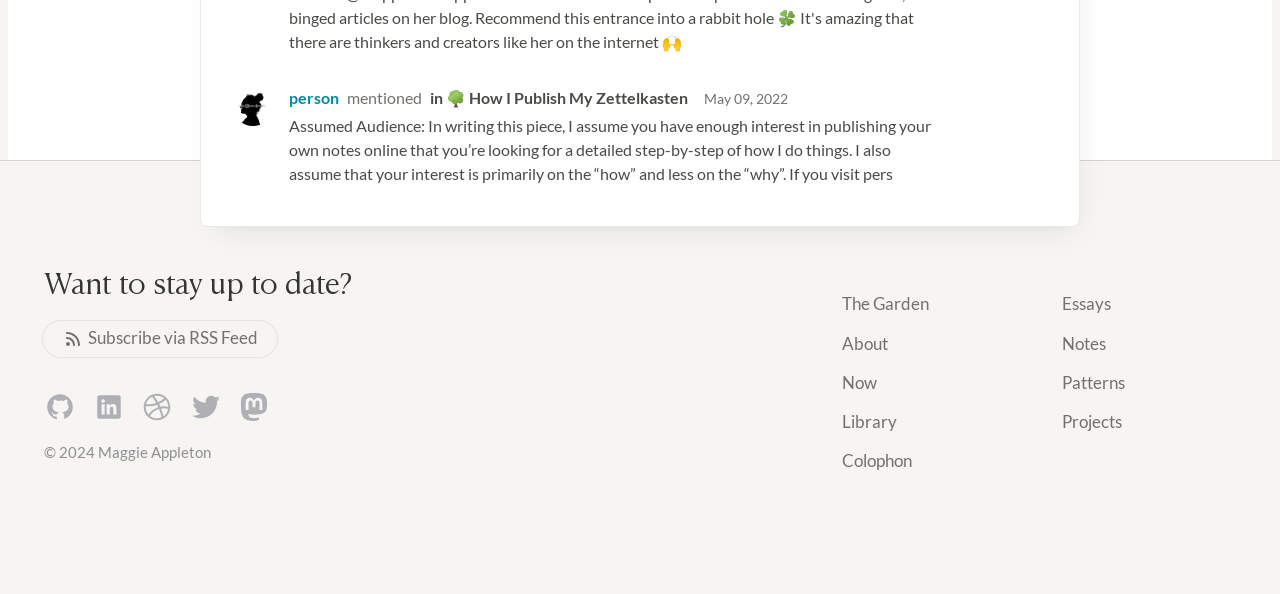Highlight the bounding box coordinates of the element that should be clicked to carry out the following instruction: "View Maggie's Github profile". The coordinates must be given as four float numbers ranging from 0 to 1, i.e., [left, top, right, bottom].

[0.034, 0.657, 0.059, 0.723]